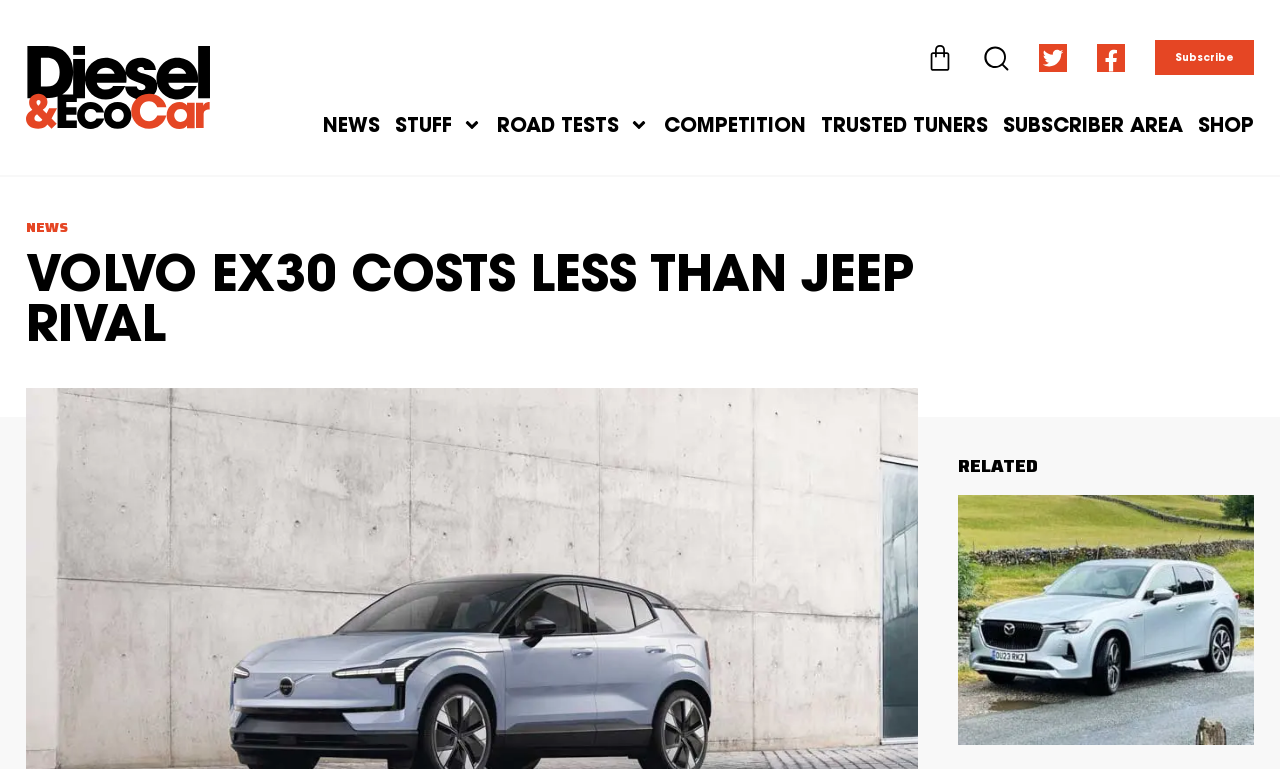Determine the bounding box coordinates of the clickable region to follow the instruction: "Click on Subscribe".

[0.903, 0.052, 0.98, 0.098]